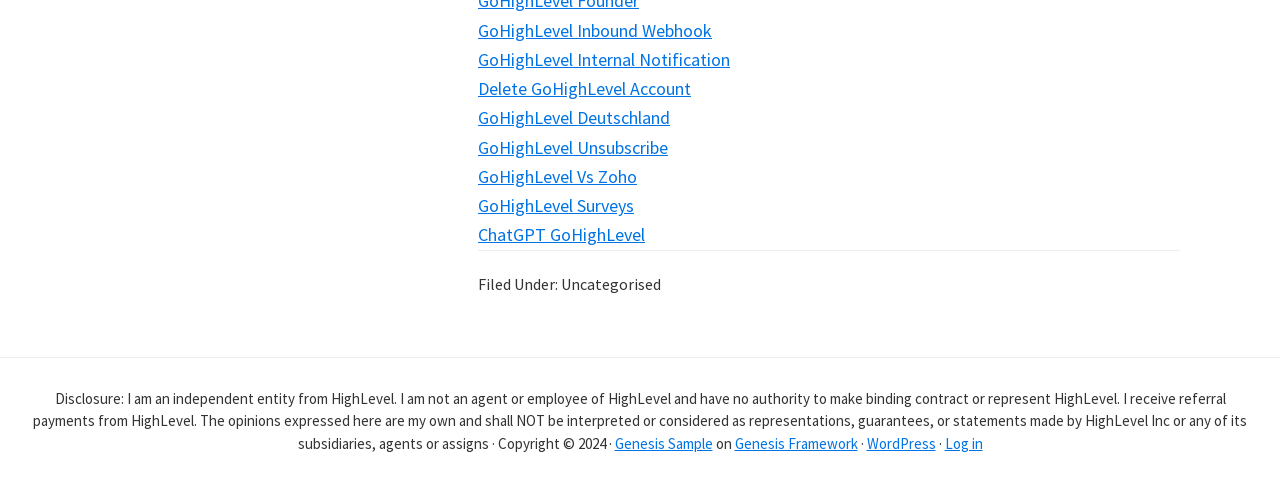How many words are in the disclosure statement?
Examine the image closely and answer the question with as much detail as possible.

I counted the number of words in the disclosure statement, which starts with 'Disclosure: I am an independent entity from HighLevel...' and ends with '...or any of its subsidiaries, agents or assigns'.